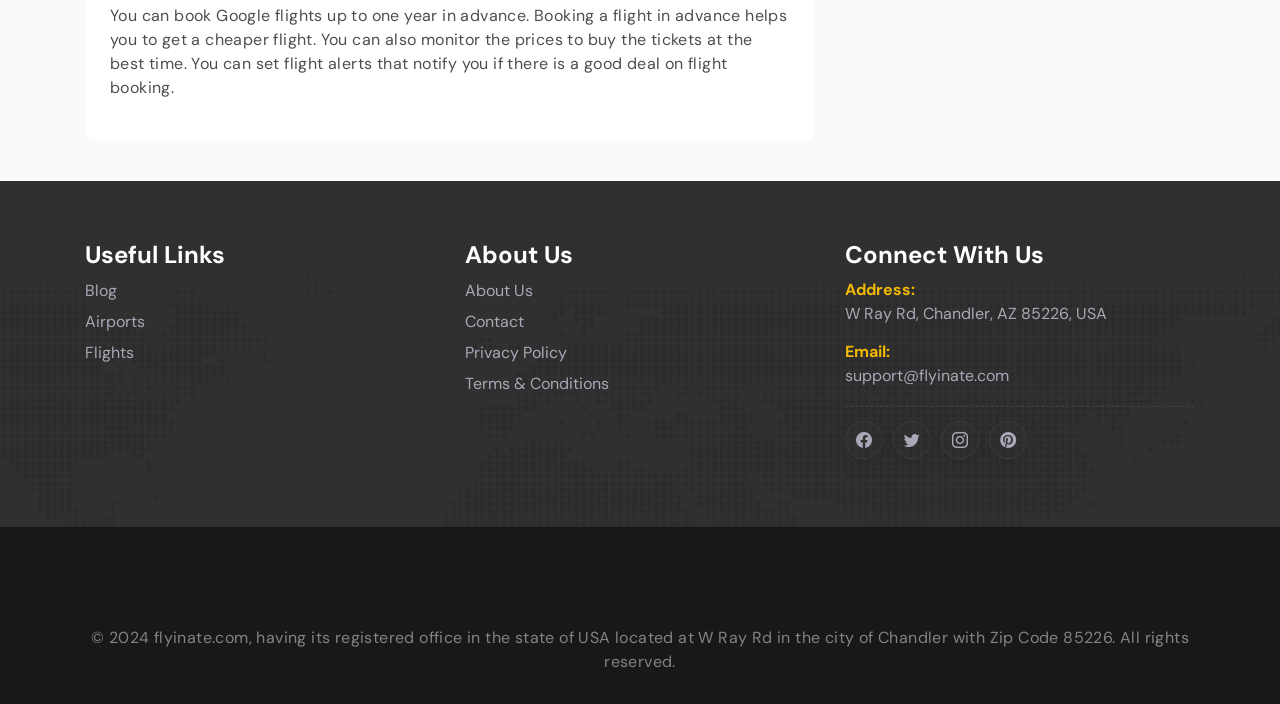What is the copyright year of the webpage?
Look at the image and construct a detailed response to the question.

The copyright year of the webpage is 2024, which is mentioned in the StaticText element at the bottom of the webpage.